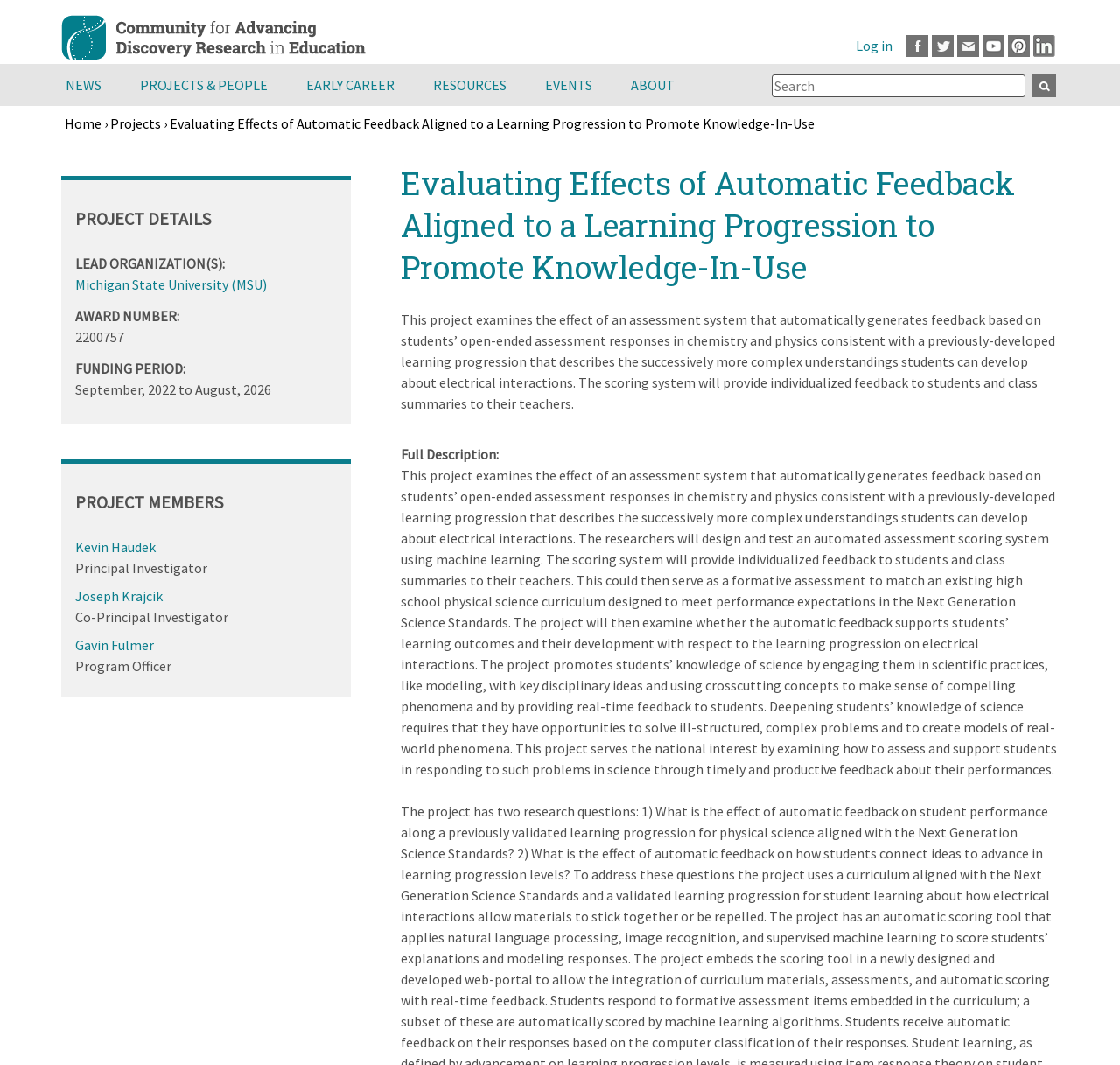Provide the bounding box coordinates for the UI element that is described by this text: "September 2023". The coordinates should be in the form of four float numbers between 0 and 1: [left, top, right, bottom].

None